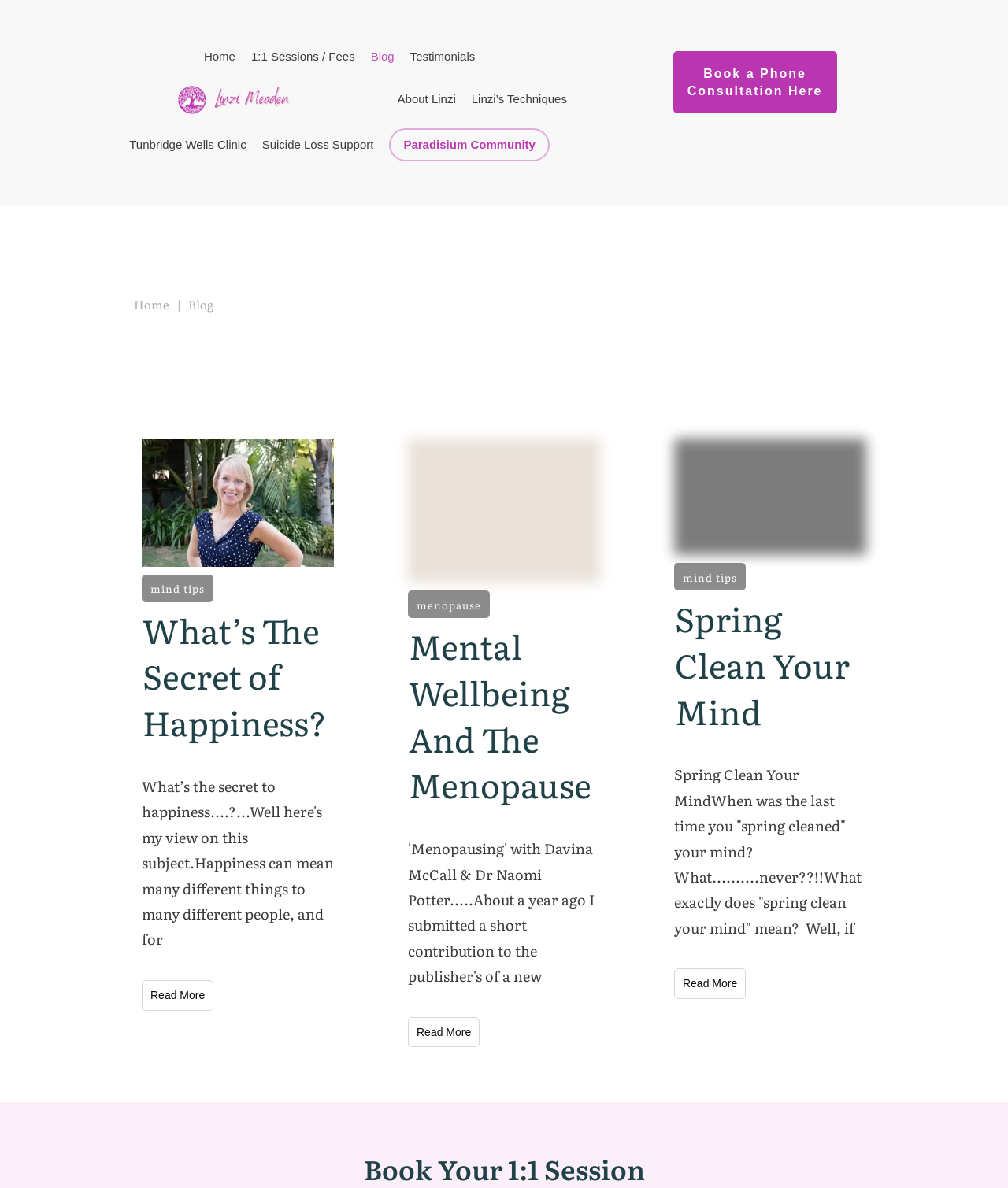How many articles are on the blog page?
Please provide a single word or phrase in response based on the screenshot.

3